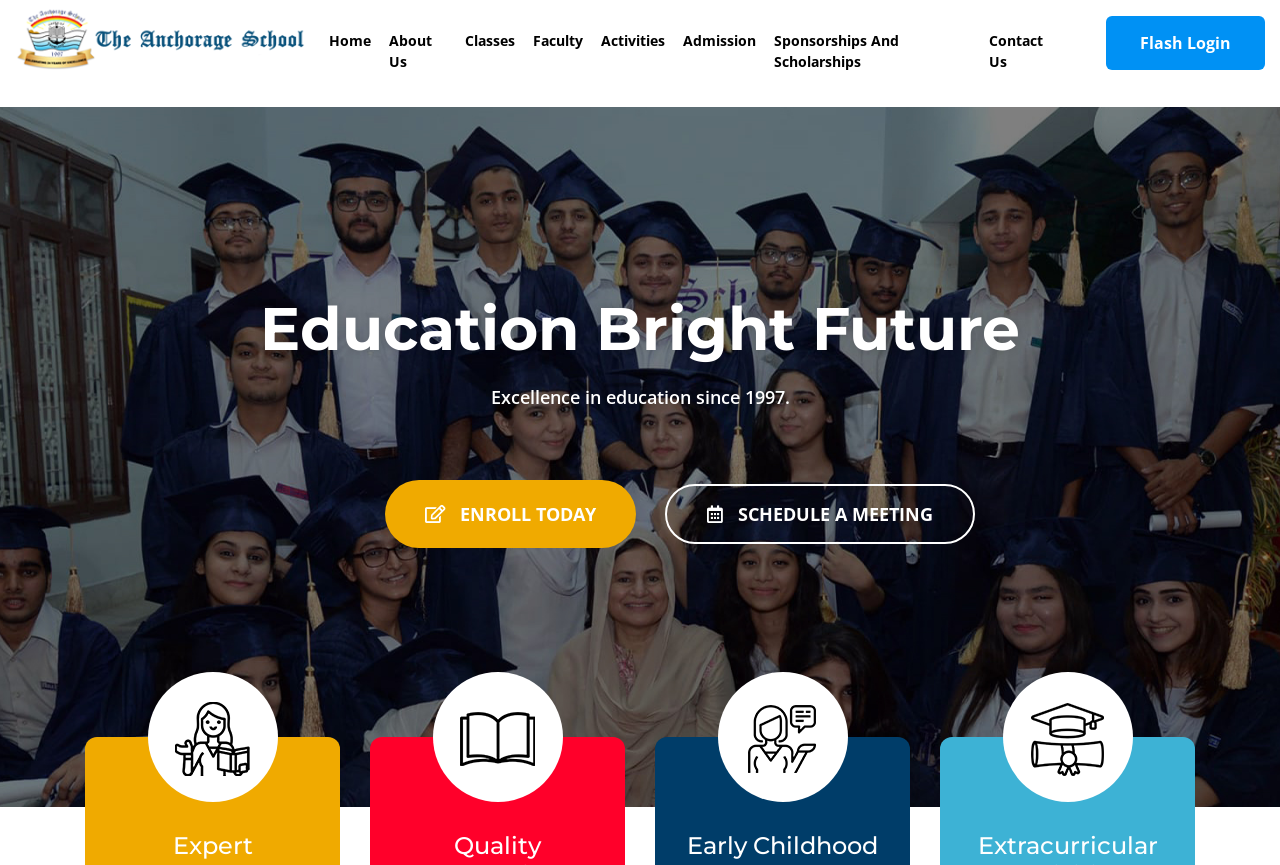What are the main navigation links?
Please provide a single word or phrase as the answer based on the screenshot.

Home, About Us, Classes, etc.